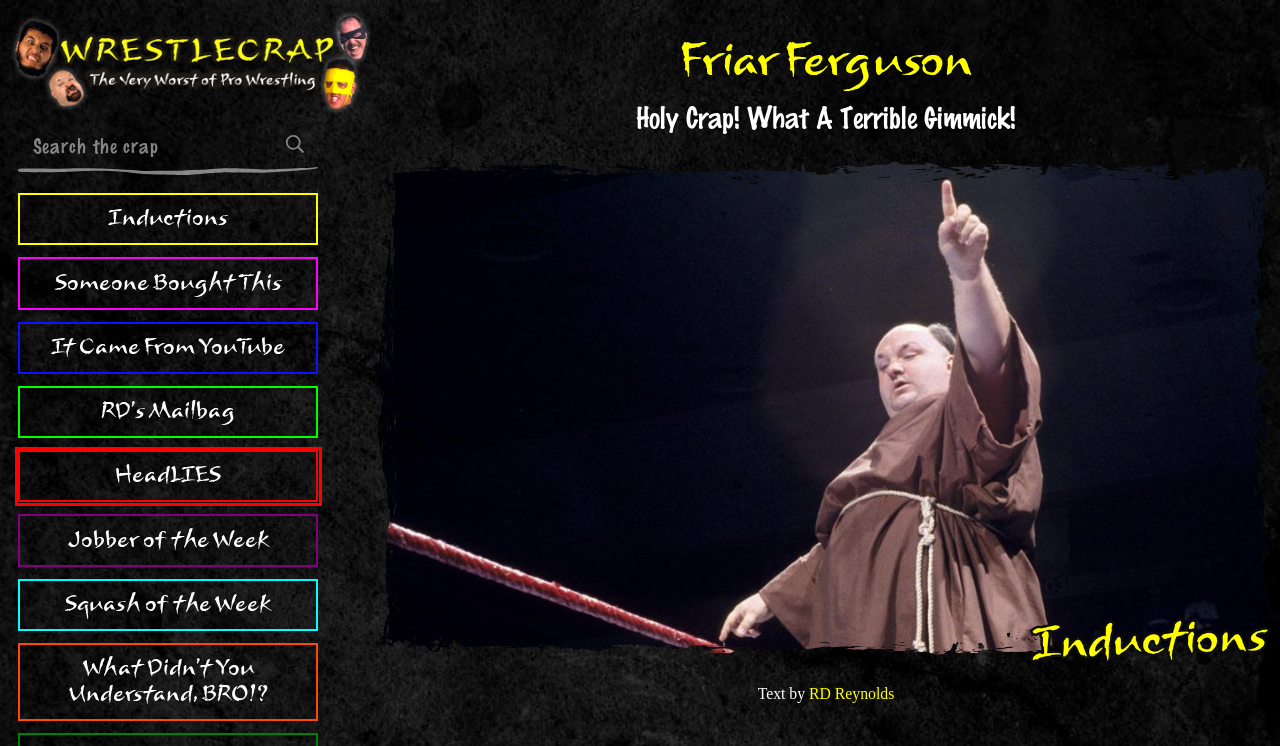Given a webpage screenshot with a UI element marked by a red bounding box, choose the description that best corresponds to the new webpage that will appear after clicking the element. The candidates are:
A. RD's Mailbag | WrestleCrap
B. Jobber of the Week | WrestleCrap
C. Vince Russo | What Didn't You Understand, BRO!?
D. HeadLIES | WrestleCrap
E. It Came From YouTube | WrestleCrap
F. Squash of the Week | WrestleCrap
G. RD Reynolds | WrestleCrap
H. Someone Bought This?! | WrestleCrap

D